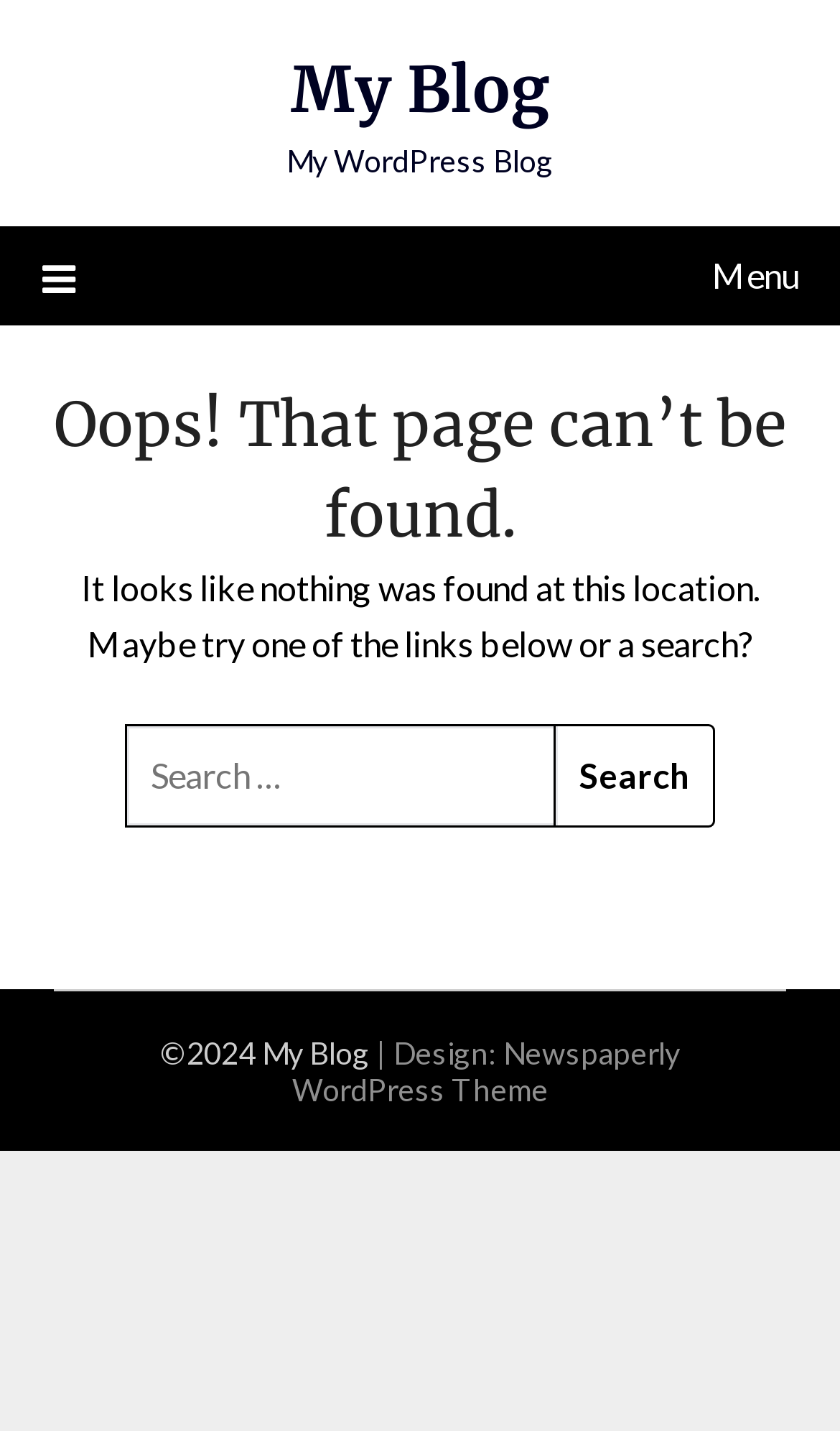Give a detailed account of the webpage.

The webpage is a "Page not found" error page from "My Blog". At the top, there is a link to "My Blog" and a static text "My WordPress Blog" positioned side by side. Below them, there is a menu link with an icon, taking up most of the width of the page.

The main content area is divided into two sections. The top section has a header with a prominent heading "Oops! That page can’t be found." followed by a paragraph of text explaining the error. Below the paragraph, there is a search box with a label "SEARCH FOR:" and a button labeled "Search" on the right side.

At the bottom of the page, there is a footer section with copyright information "©2024 My Blog" on the left, followed by a text "| Design:" and a link to "Newspaperly WordPress Theme" on the right.